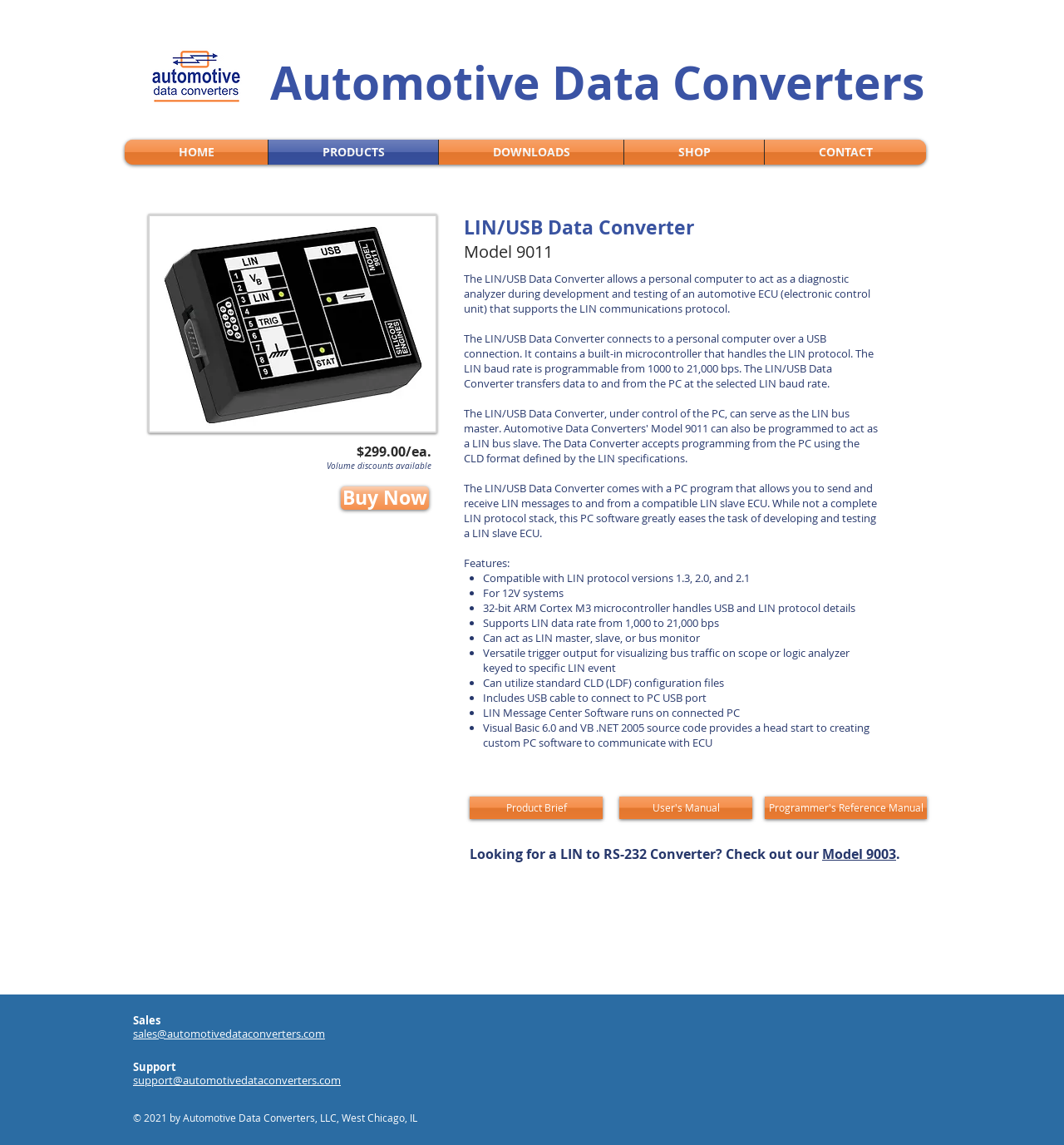Find the bounding box coordinates of the element to click in order to complete this instruction: "Click on the 'HOME' link". The bounding box coordinates must be four float numbers between 0 and 1, denoted as [left, top, right, bottom].

[0.117, 0.122, 0.252, 0.144]